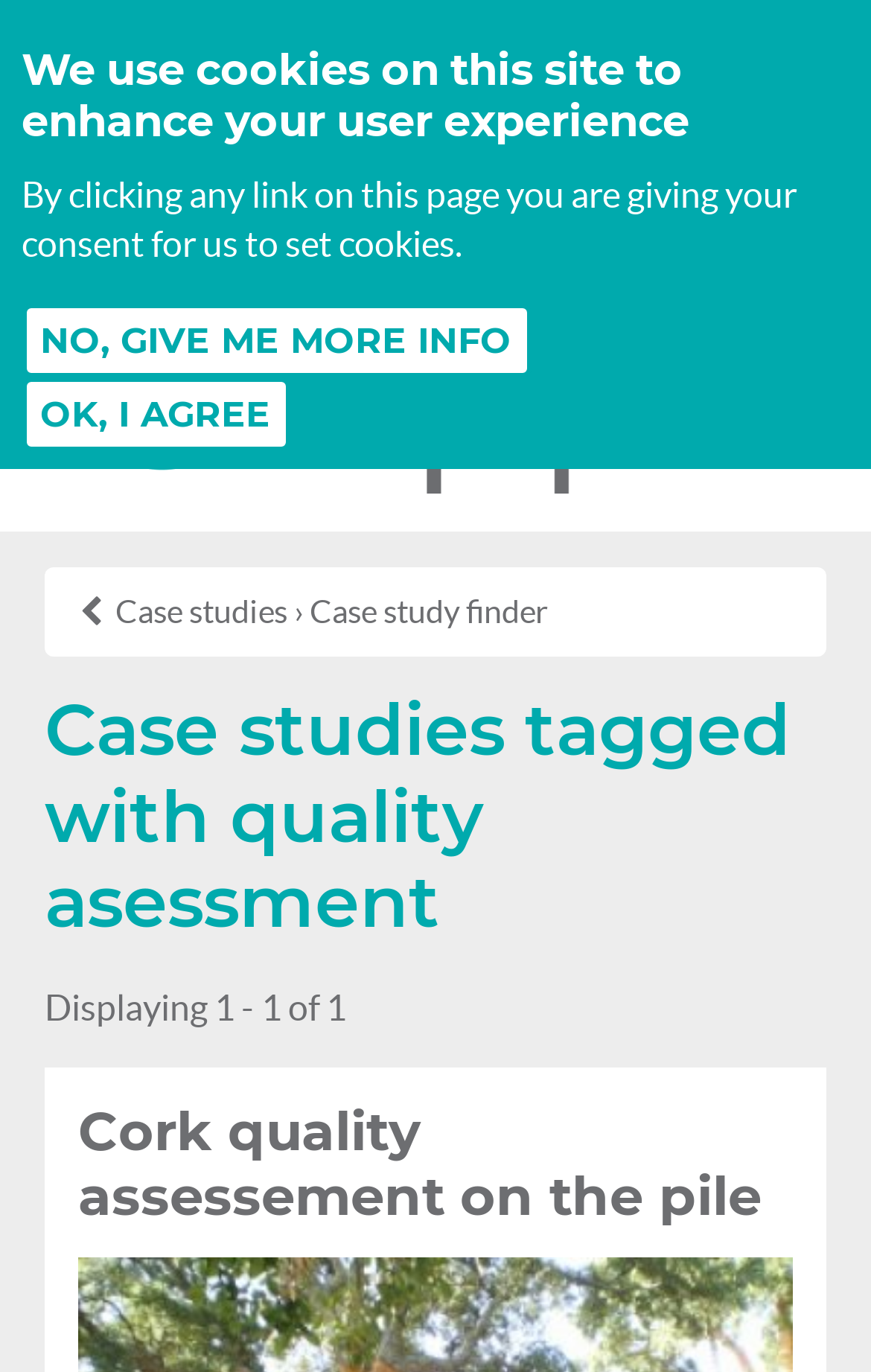Describe every aspect of the webpage comprehensively.

The webpage is about case studies tagged with quality assessment on the Oppla platform. At the top, there is a notification about the use of cookies on the site, with two buttons "NO, GIVE ME MORE INFO" and "OK, I AGREE" to manage consent. Below this notification, there is a link to jump to navigation and a button with a hamburger icon that controls the navigation.

On the top right, there is a search form with a heading "Search form" and a text box to input search queries. The search form is accompanied by a "Search" button. Above the search form, there are three links: "ASK", "JOIN / LOG IN", and the Oppla logo, which is an image.

Below the search form, there is a heading "You are here" followed by a breadcrumb navigation with links to "Case studies" and "Case study finder". The main content of the page is a list of case studies, with a heading "Case studies tagged with quality asessment" and a single result displayed, which is "Cork quality assessement on the pile". This result has a link to the case study and a heading with the same title. There is also a text indicating that only one result is displayed out of a total of one.